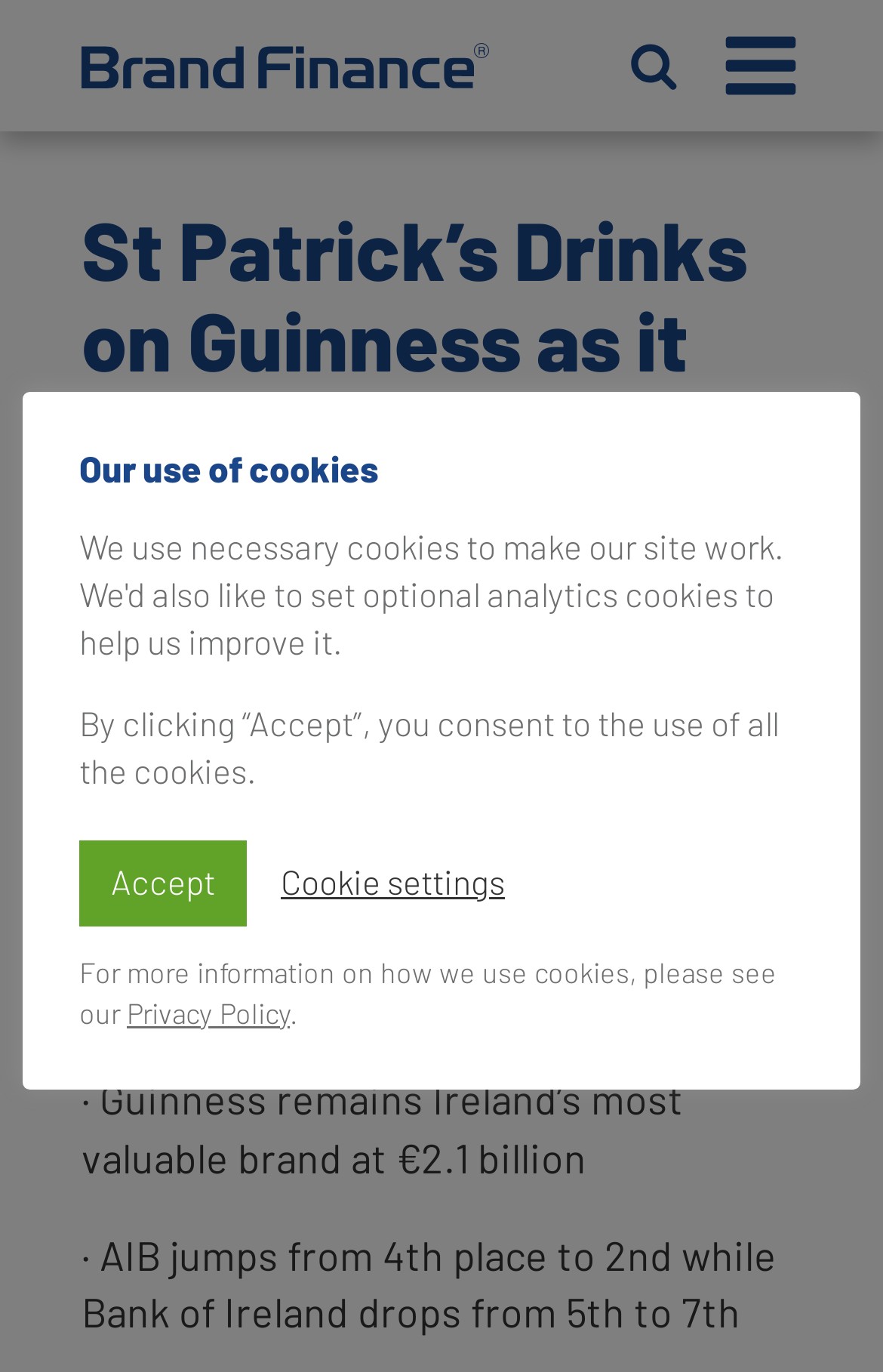What is the value of Guinness brand?
Please answer the question with a detailed response using the information from the screenshot.

I found the value of Guinness brand by looking at the StaticText element with the text '· Guinness remains Ireland’s most valuable brand at €2.1 billion' located at [0.092, 0.783, 0.774, 0.861].